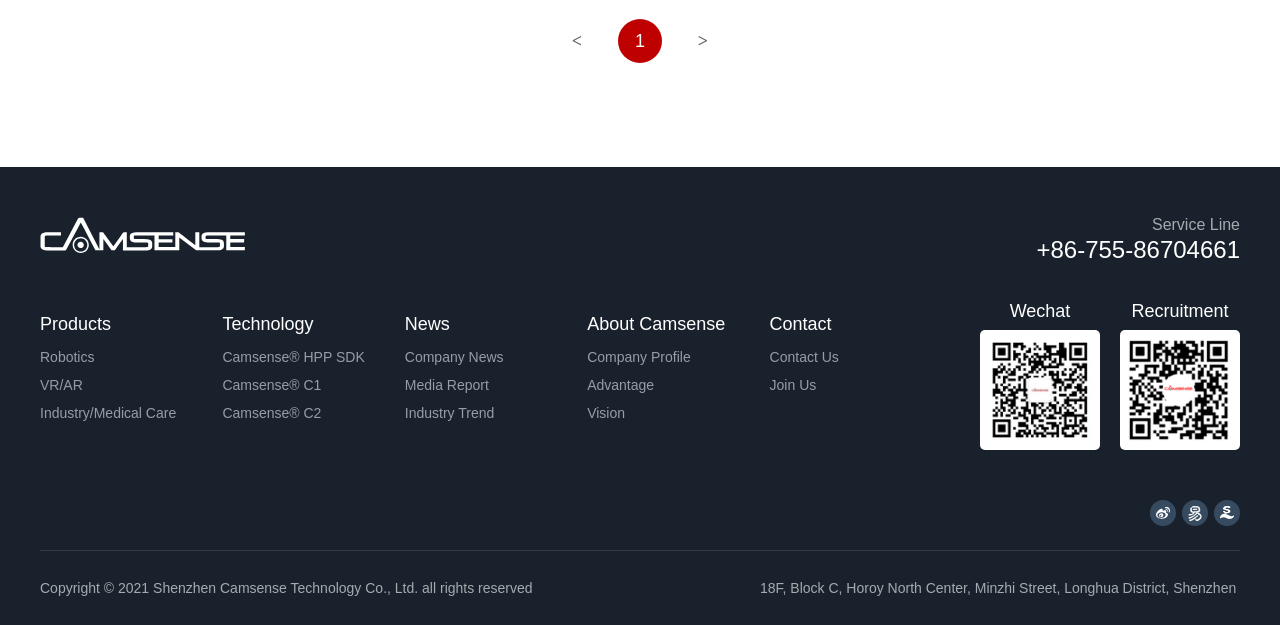Respond with a single word or phrase to the following question: What is the company name?

Shenzhen Camsense Technology Co., Ltd.